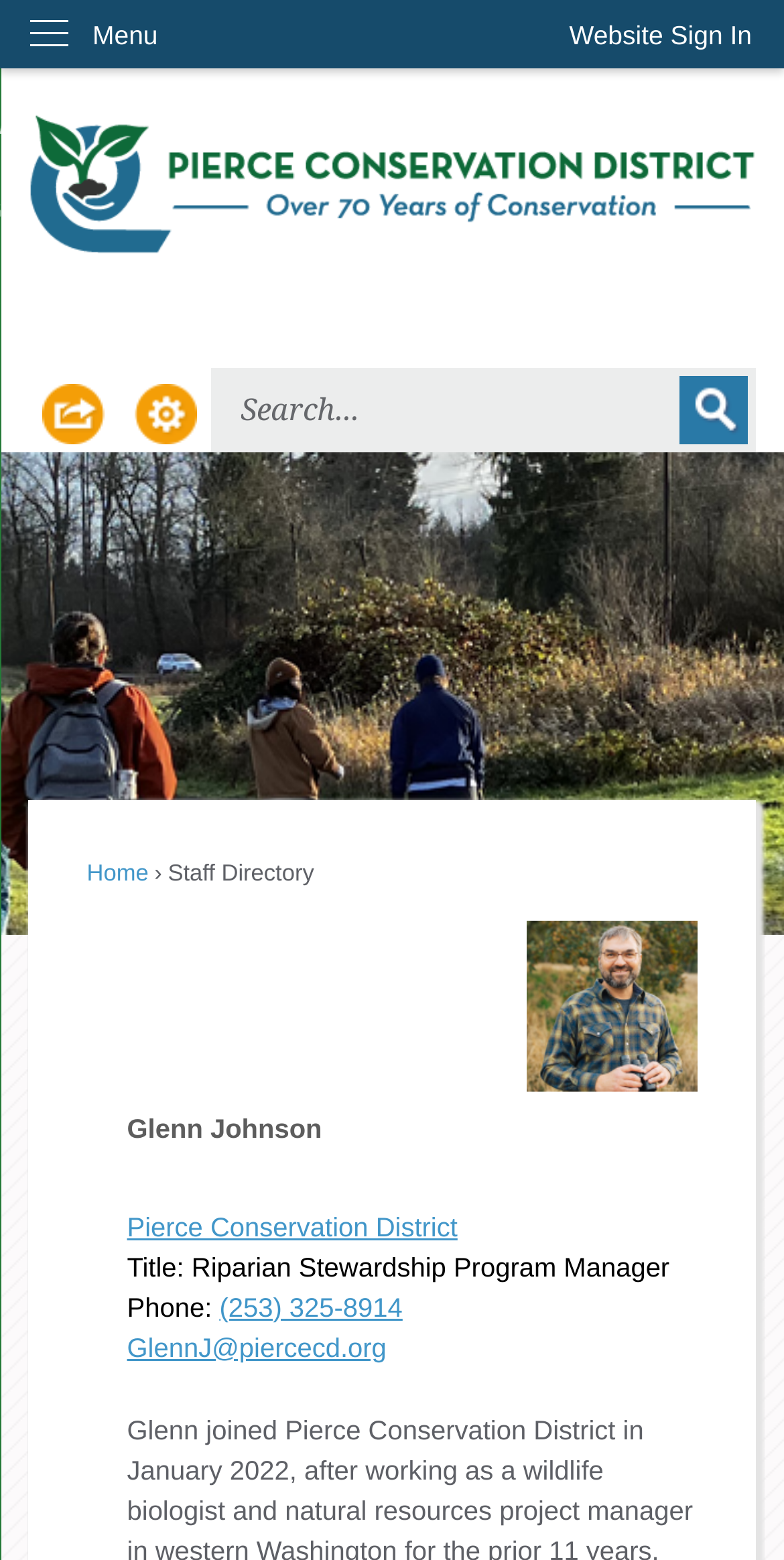Describe the entire webpage, focusing on both content and design.

The webpage is a staff directory page for Glenn Johnson. At the top left, there is a "Skip to Main Content" link. Next to it, on the top right, is a "Website Sign In" button. Below these elements, there is a menu with a "Menu" label. 

The website logo is located at the top center, with a logo image and a link to the logo. Below the logo, there are three regions: "Share", "Site Tools", and "Search". The "Share" region has a button with a "Share" heading and an image. The "Site Tools" region has a button with a "Site Tools" heading and an image. The "Search" region has a search textbox, a "go" button with an image, and a status indicator.

Below these regions, there are navigation links, including "Home" and "Staff Directory". On the right side of the page, there is an image of Glenn Johnson, followed by his name in a heading, and then his title and contact information, including phone number and email address.